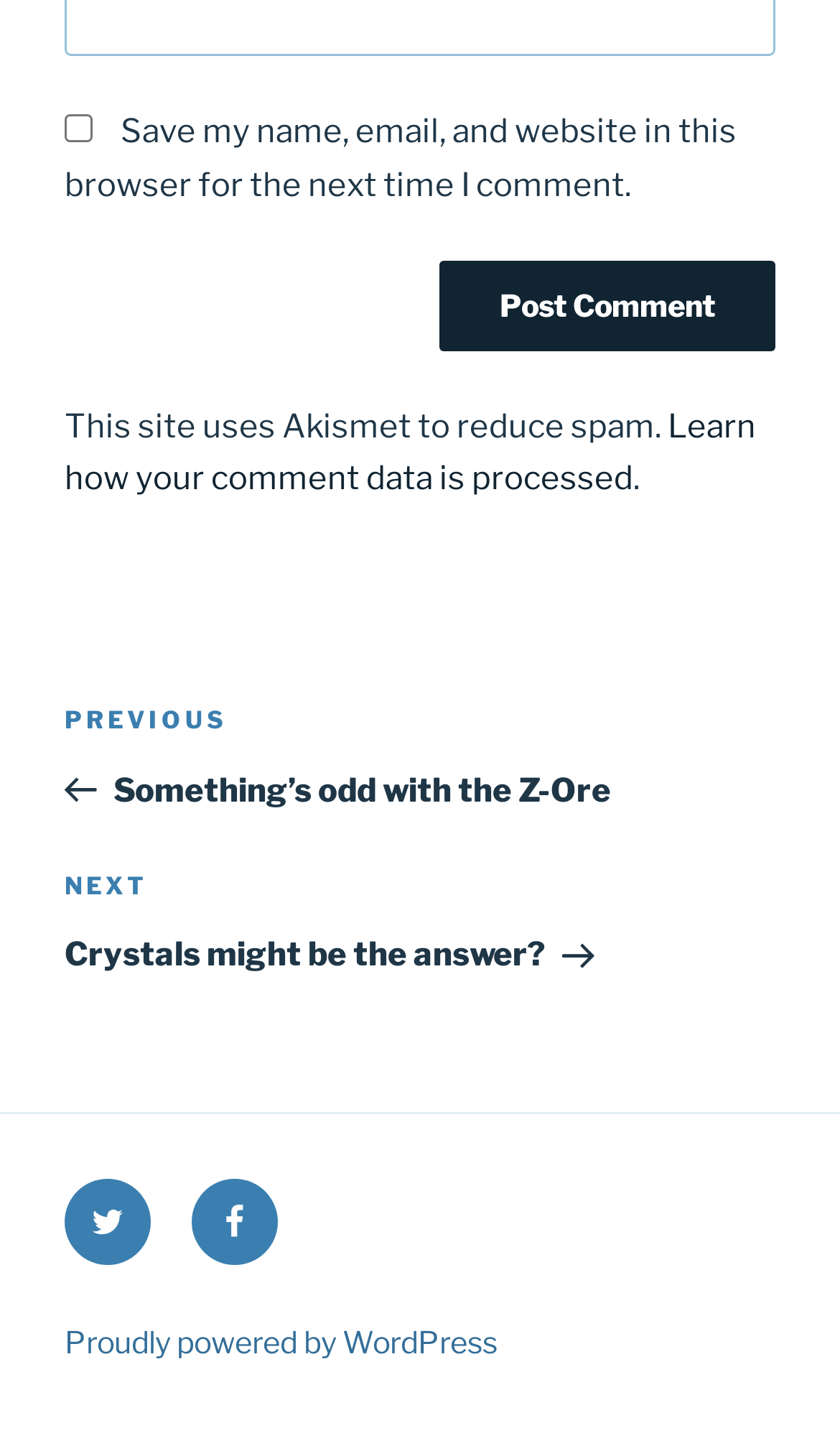What is the platform powering the website?
Answer the question in as much detail as possible.

The link 'Proudly powered by WordPress' is located at the bottom of the page, which indicates that the website is built using the WordPress platform.